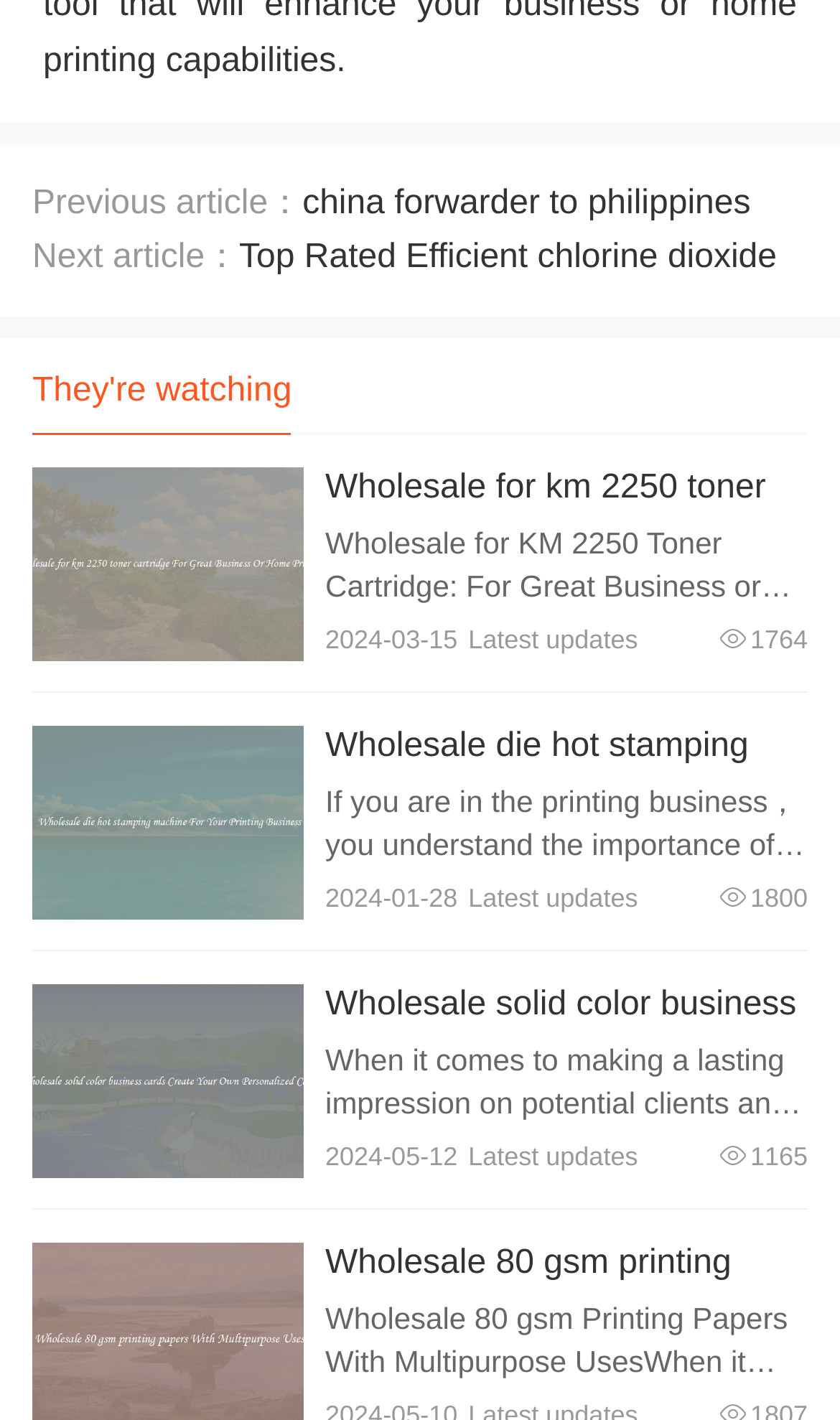What is the date of the first article?
Answer the question with detailed information derived from the image.

I found the date by looking at the StaticText element with the text '2024-03-15' which is located at the top of the webpage, indicating the date of the first article.